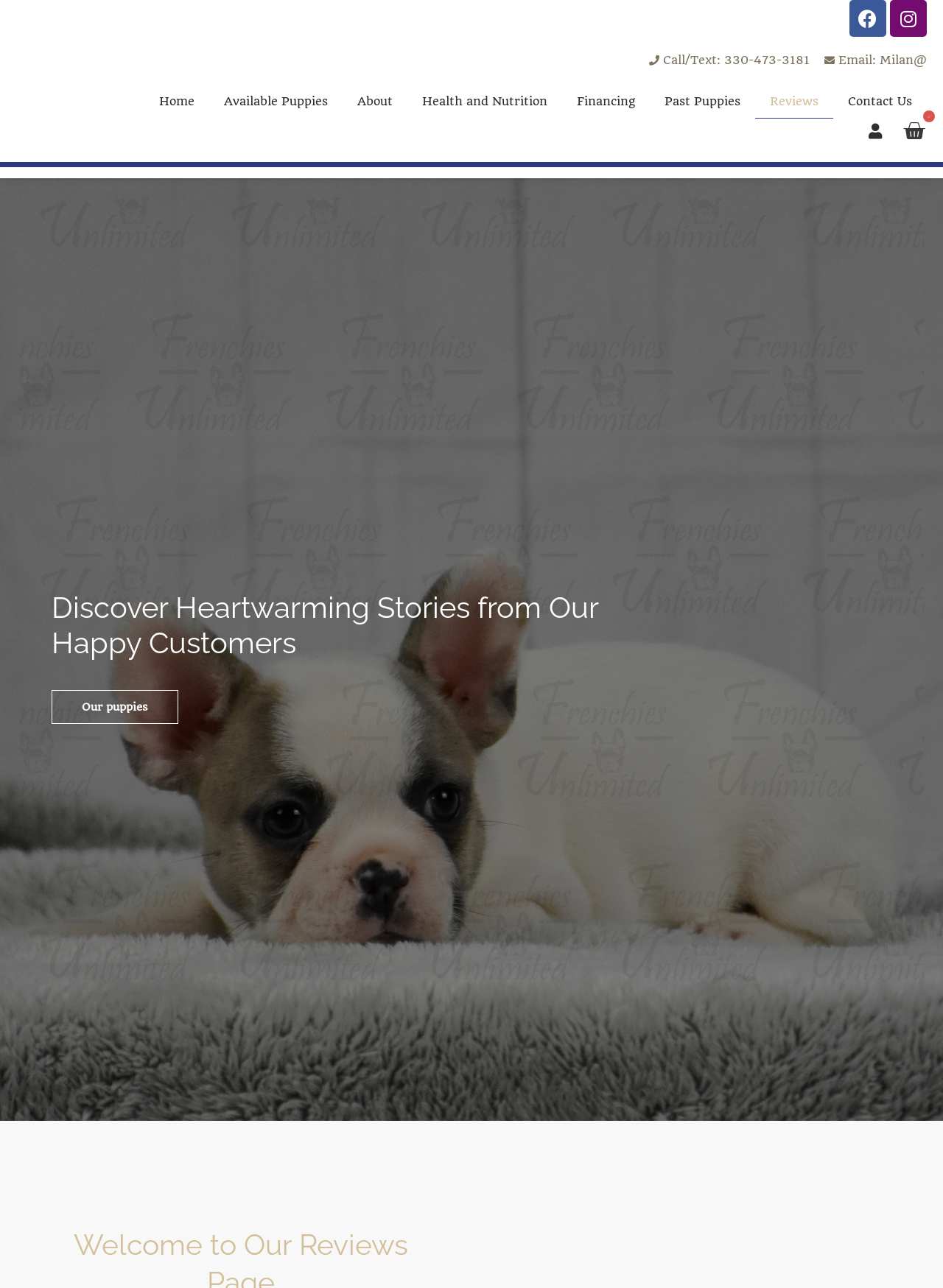Please determine the bounding box coordinates of the element to click on in order to accomplish the following task: "Contact through phone number". Ensure the coordinates are four float numbers ranging from 0 to 1, i.e., [left, top, right, bottom].

[0.686, 0.04, 0.859, 0.054]